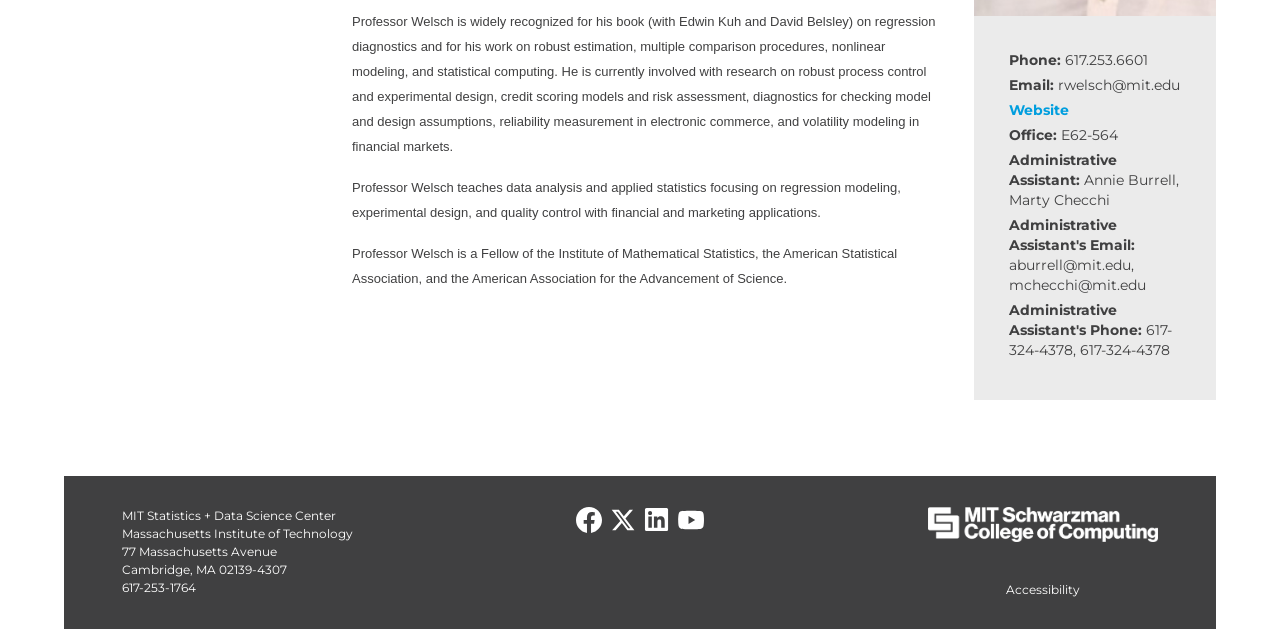Given the description aria-label="Visit us on YouTube", predict the bounding box coordinates of the UI element. Ensure the coordinates are in the format (top-left x, top-left y, bottom-right x, bottom-right y) and all values are between 0 and 1.

[0.53, 0.793, 0.55, 0.833]